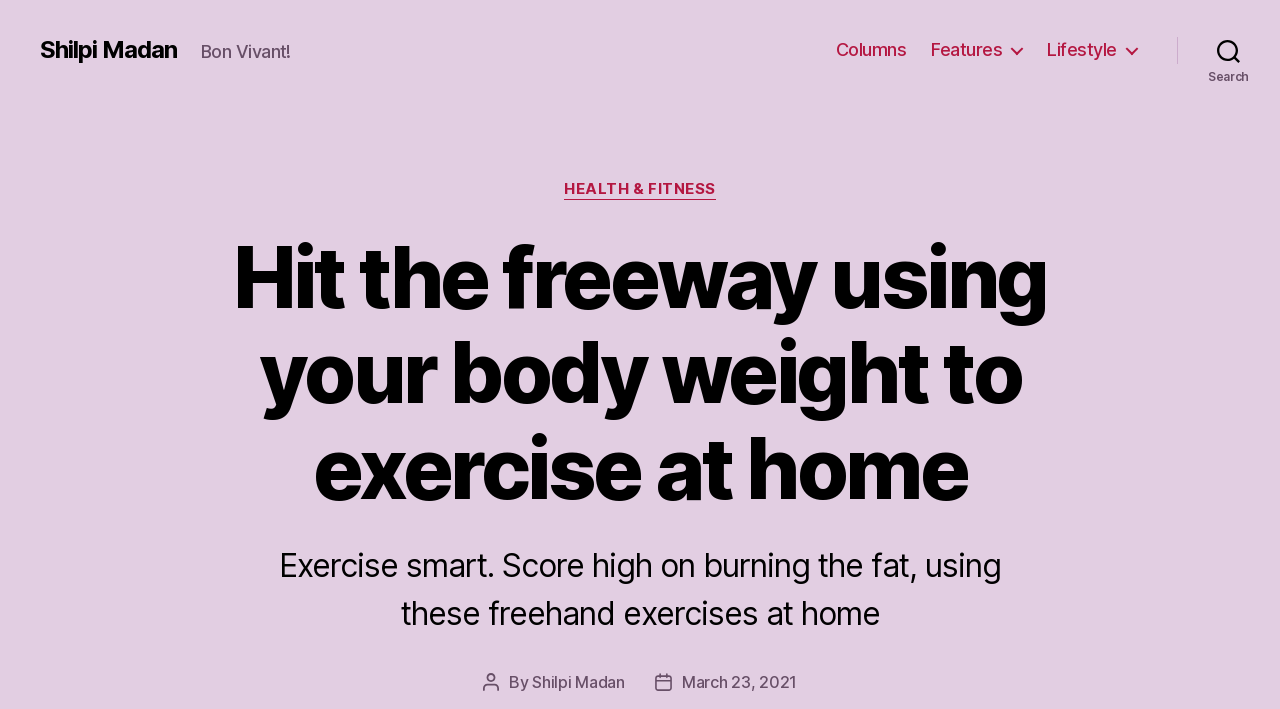Pinpoint the bounding box coordinates of the clickable area necessary to execute the following instruction: "View the HEALTH & FITNESS category". The coordinates should be given as four float numbers between 0 and 1, namely [left, top, right, bottom].

[0.441, 0.254, 0.559, 0.282]